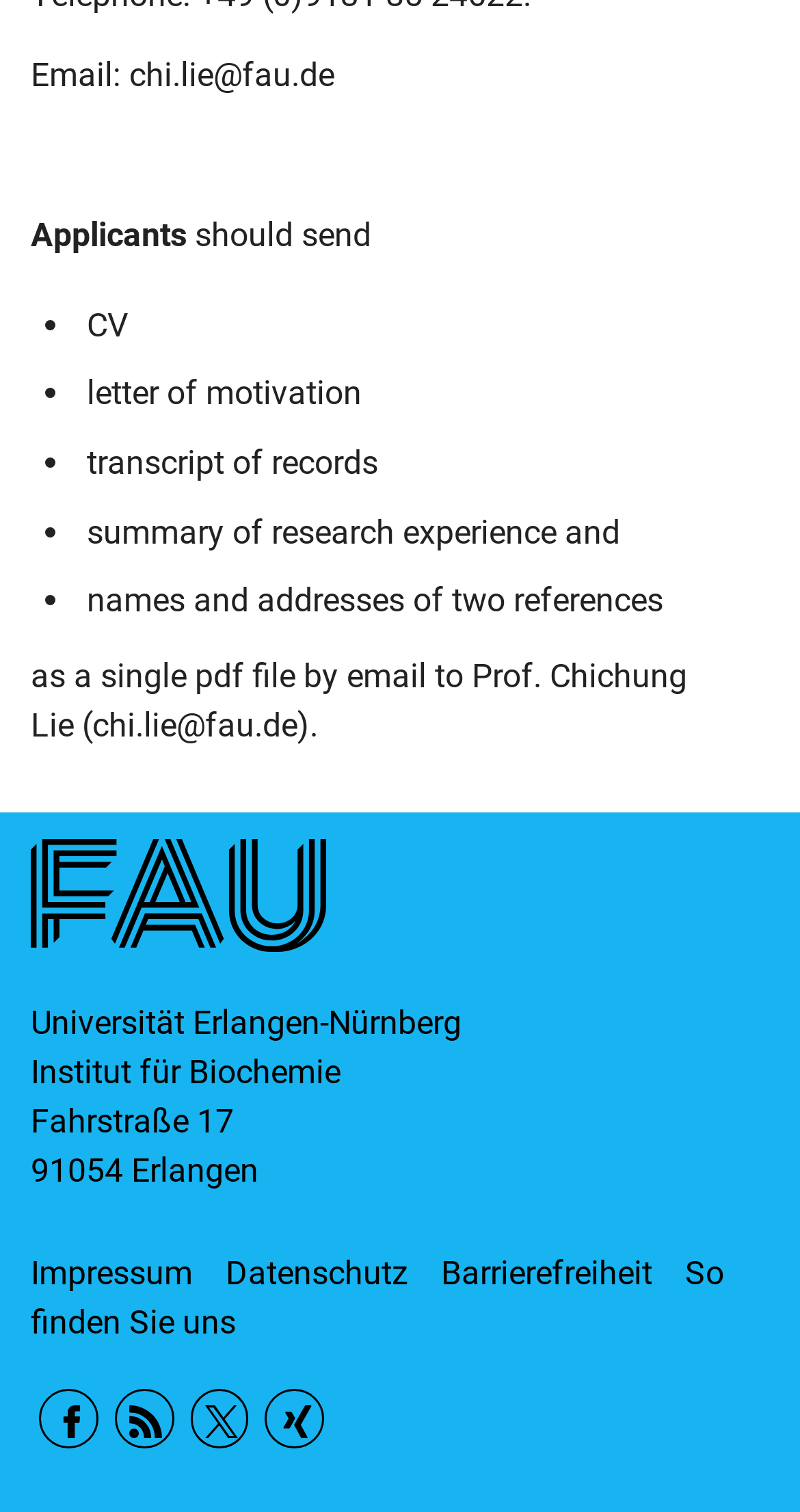What is the name of the university?
Provide an in-depth and detailed explanation in response to the question.

The name of the university can be found in the text 'Universität Erlangen-Nürnberg' which is located in the middle of the webpage. This text is a StaticText element with bounding box coordinates [0.038, 0.664, 0.577, 0.689].